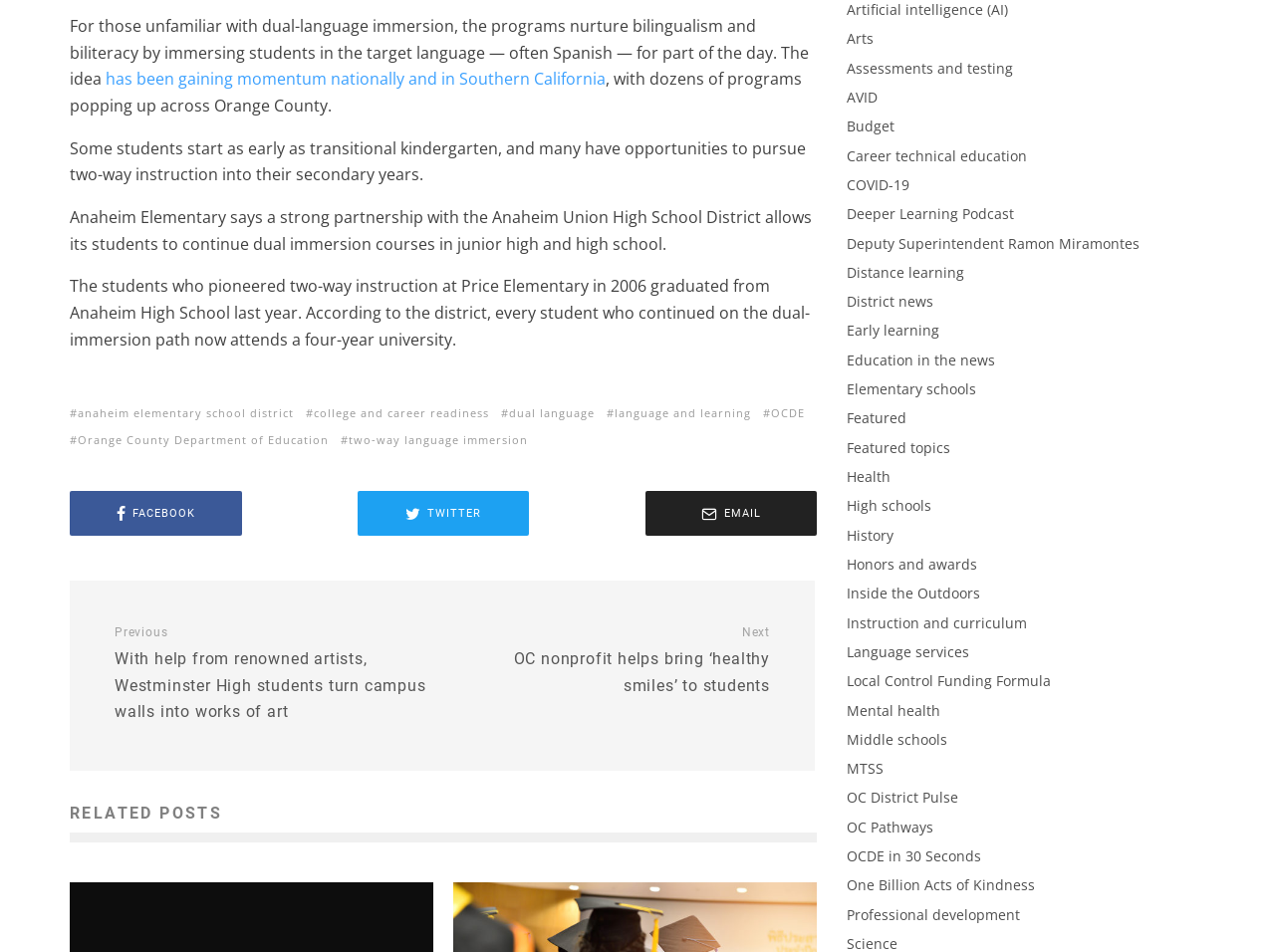Answer the question with a brief word or phrase:
What is the outcome of students who continued on the dual-immersion path?

Attend a four-year university